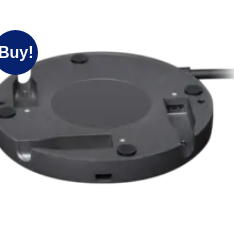Offer a detailed account of the various components present in the image.

This image features the Logitech Mic Pod Hub, a compact and sleek device designed for enhancing conference call audio quality. The circular shape, with a flat surface, indicates a user-friendly interface, likely accommodating multiple microphone options for clear sound capture. The device appears to have a few functional buttons or ports visible, emphasizing its practicality in a professional setting.

Prominently displayed is a "Buy!" button, inviting potential customers to make a purchase and seamlessly integrate this mic pod hub into their conferencing solutions. Ideal for use with a variety of video conferencing platforms, this device enhances communication clarity, making it a valuable asset for business meetings and collaborative work environments.